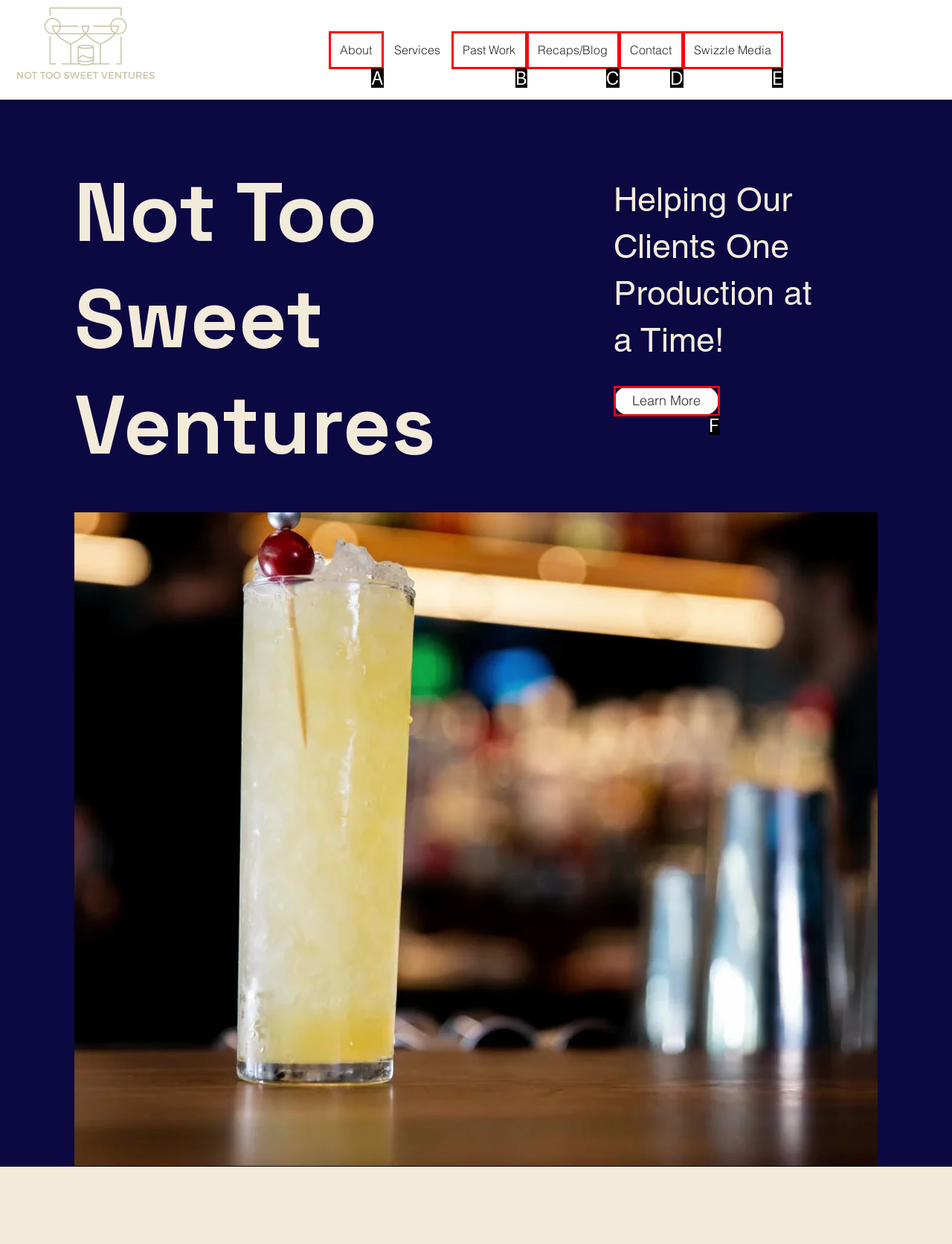Please determine which option aligns with the description: Past Work. Respond with the option’s letter directly from the available choices.

B